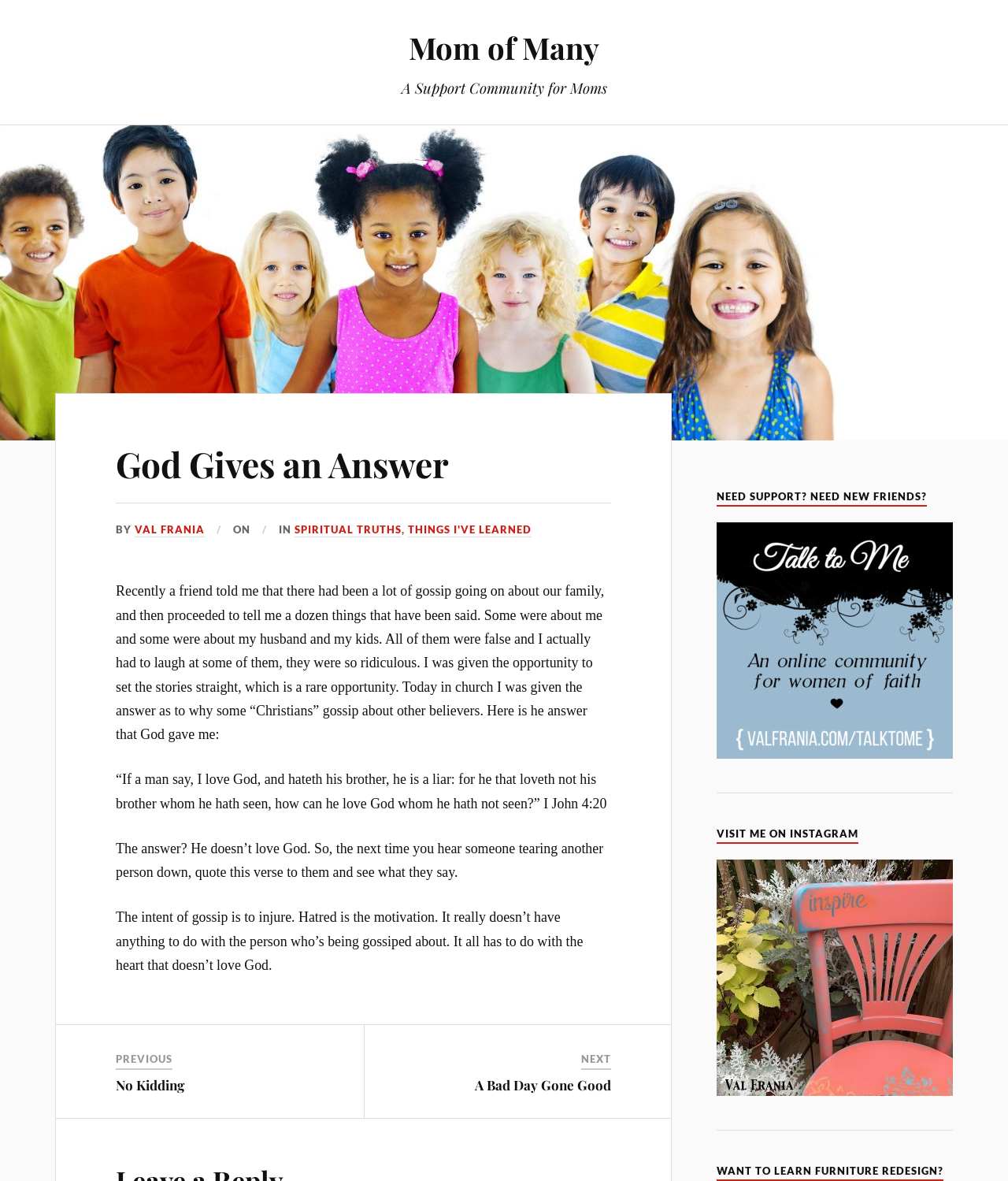Please locate the bounding box coordinates of the element's region that needs to be clicked to follow the instruction: "Read the article 'God Gives an Answer'". The bounding box coordinates should be provided as four float numbers between 0 and 1, i.e., [left, top, right, bottom].

[0.115, 0.374, 0.606, 0.412]